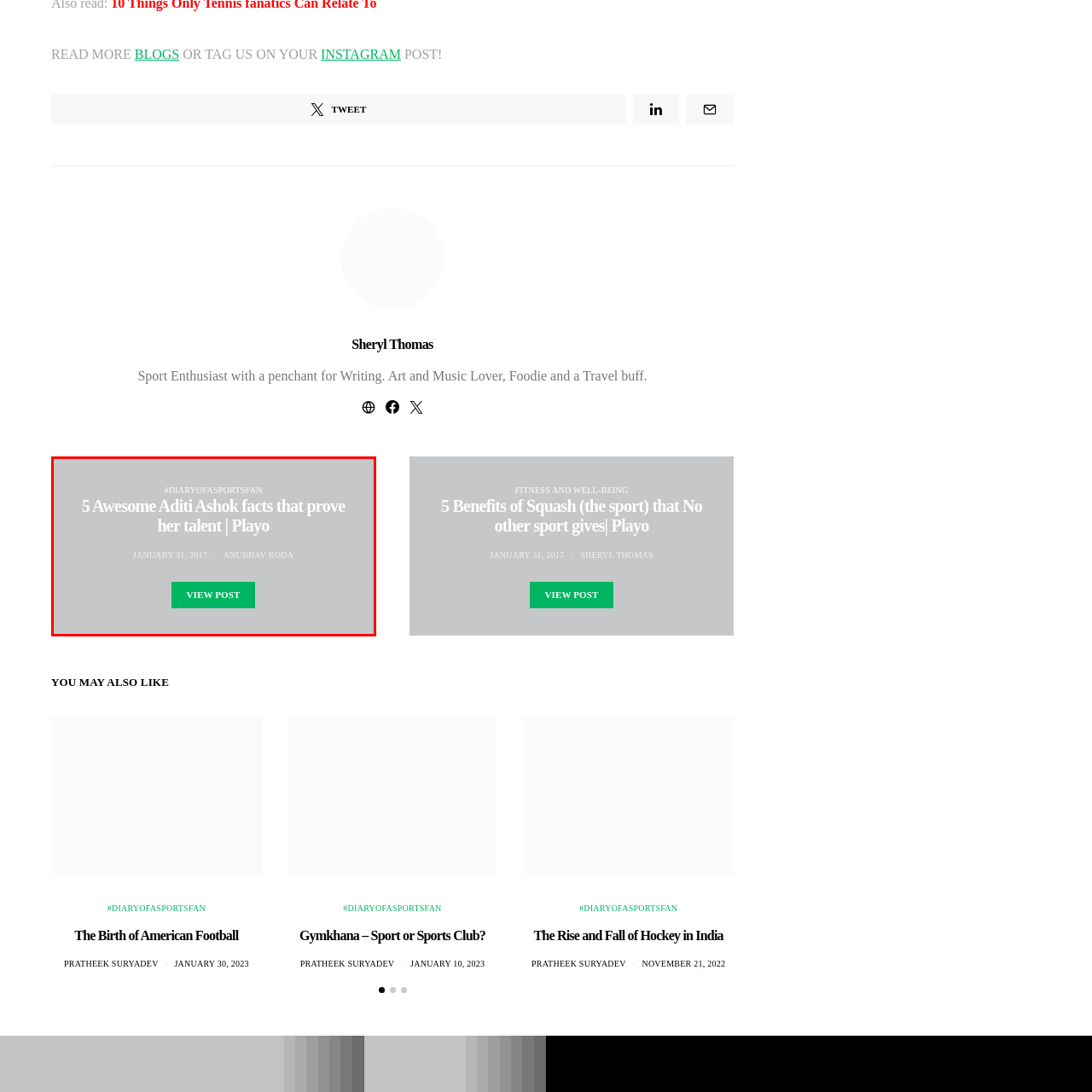Deliver a detailed account of the image that lies within the red box.

The image features a blog post titled "5 Awesome Aditi Ashok facts that prove her talent" published on January 31, 2017, by Anubhav Roda as part of the #DIARYOFASPORTSFAN series. The design highlights the title prominently, capturing attention with its engaging font. Below the title, a green button invites readers to "VIEW POST," encouraging them to click and explore the content. This post likely delves into the achievements and remarkable abilities of golfer Aditi Ashok, appealing to sports enthusiasts and fans alike.